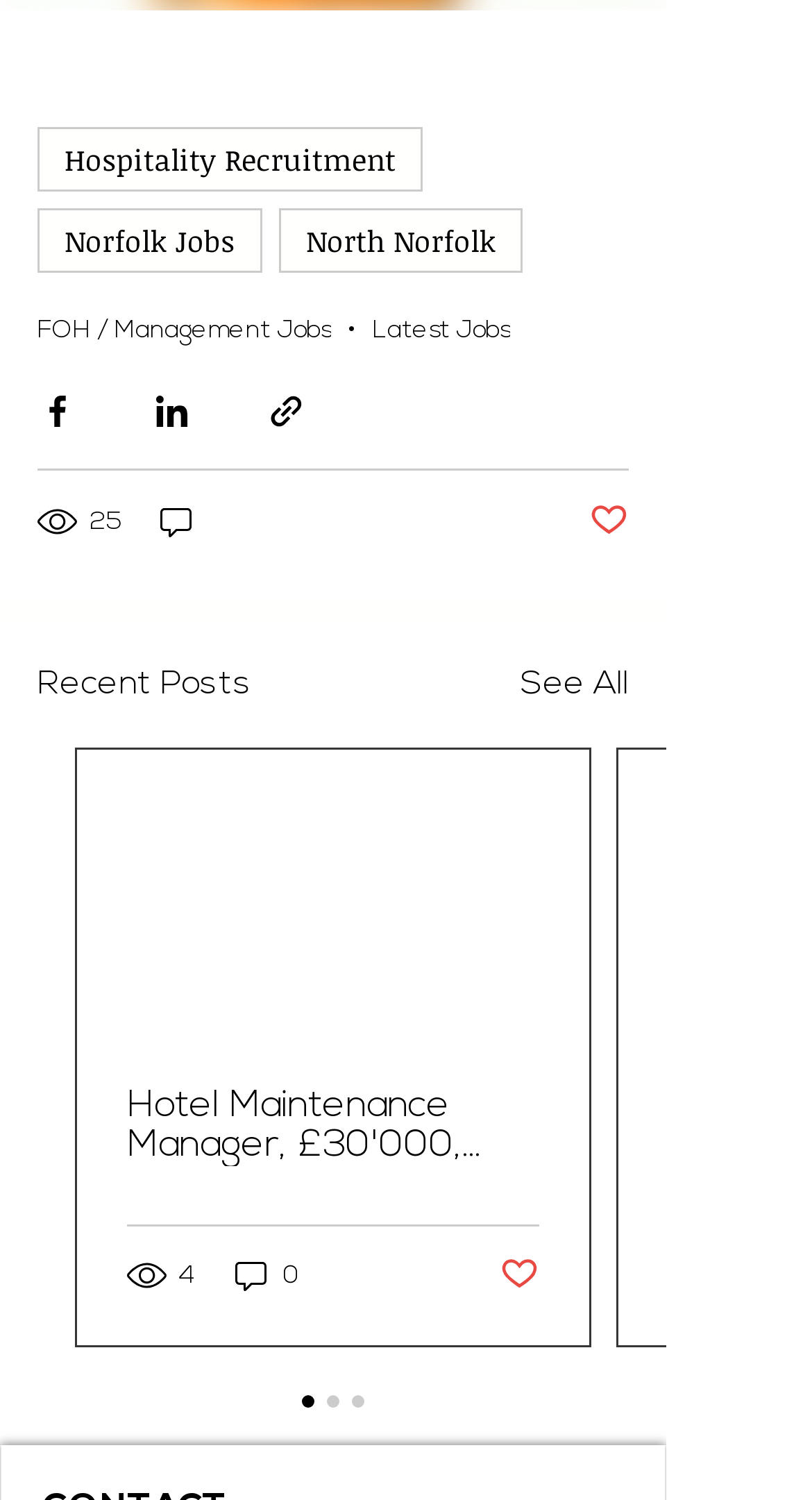Use one word or a short phrase to answer the question provided: 
What is the job title of the first hidden post?

Hotel Maintenance Manager